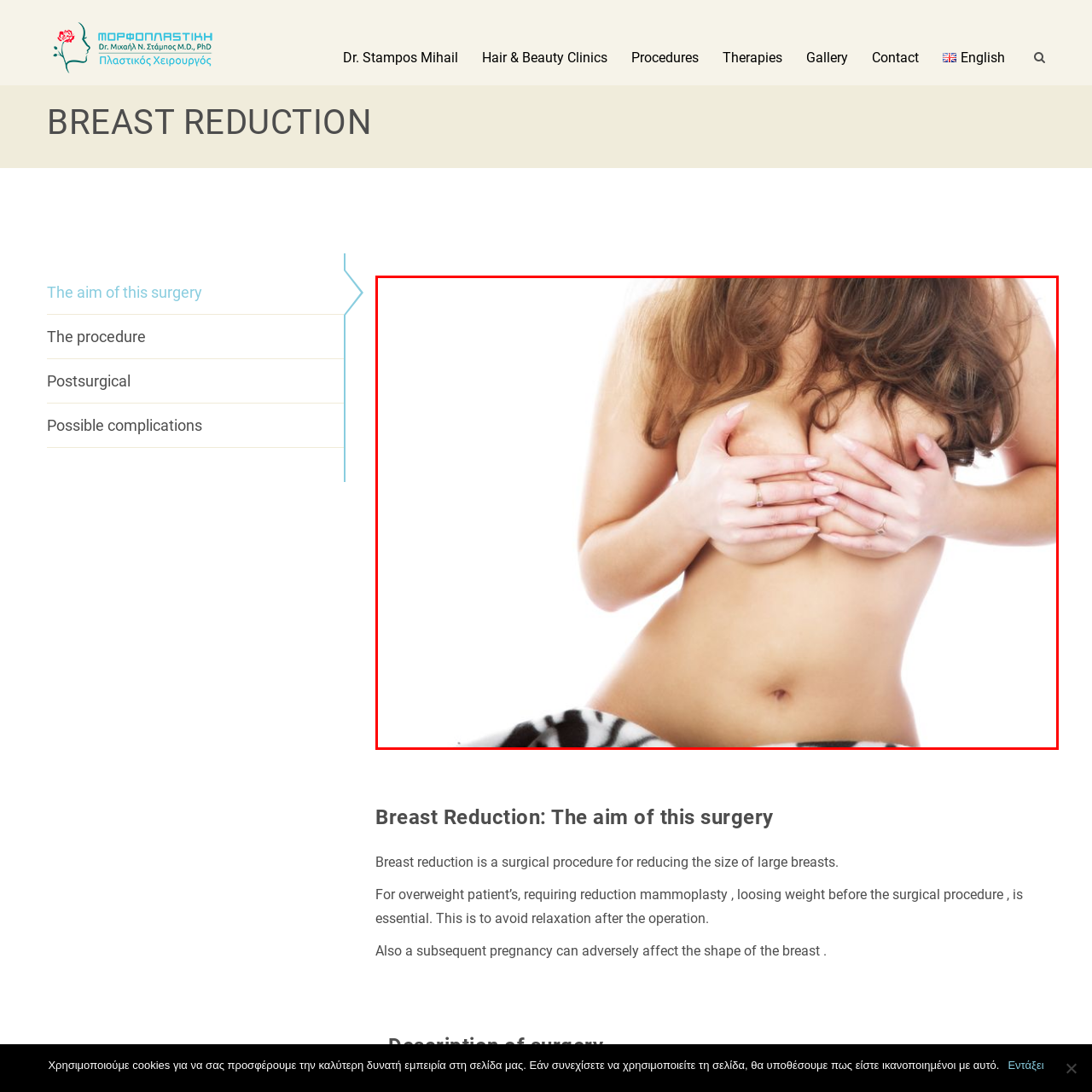Look at the section of the image marked by the red box and offer an in-depth answer to the next question considering the visual cues: What is the woman using to cover her breasts?

The image features a woman with long, flowing hair gently covering her breasts with her hands, which implies that her hands are being used to cover her breasts in a modest and caring manner.